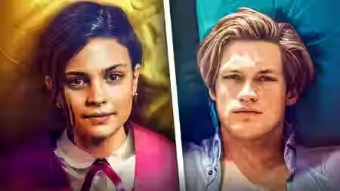Please provide a brief answer to the following inquiry using a single word or phrase:
What is the possible theme of the image?

youthful exploration